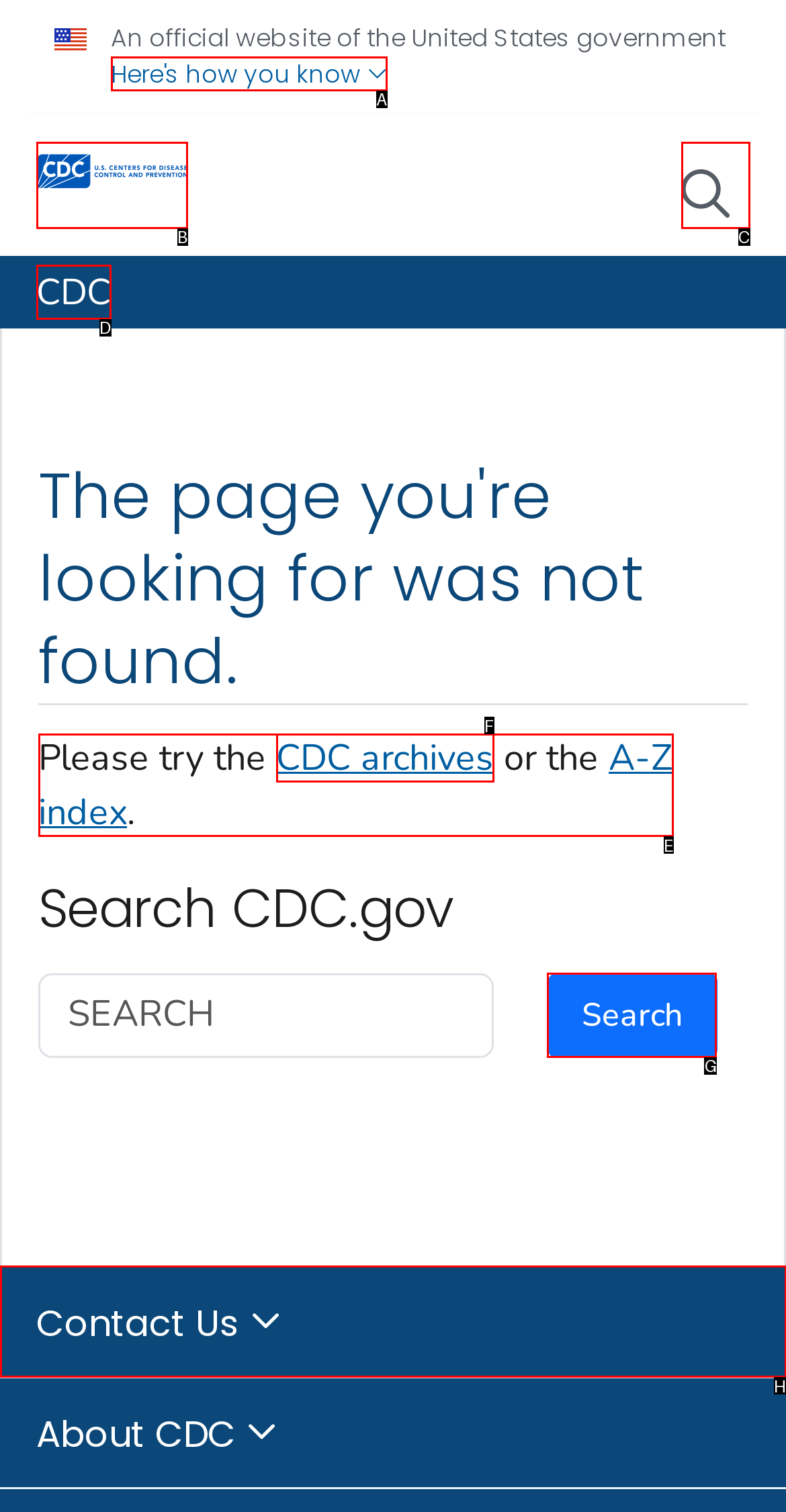Which HTML element should be clicked to complete the following task: Contact Us?
Answer with the letter corresponding to the correct choice.

H